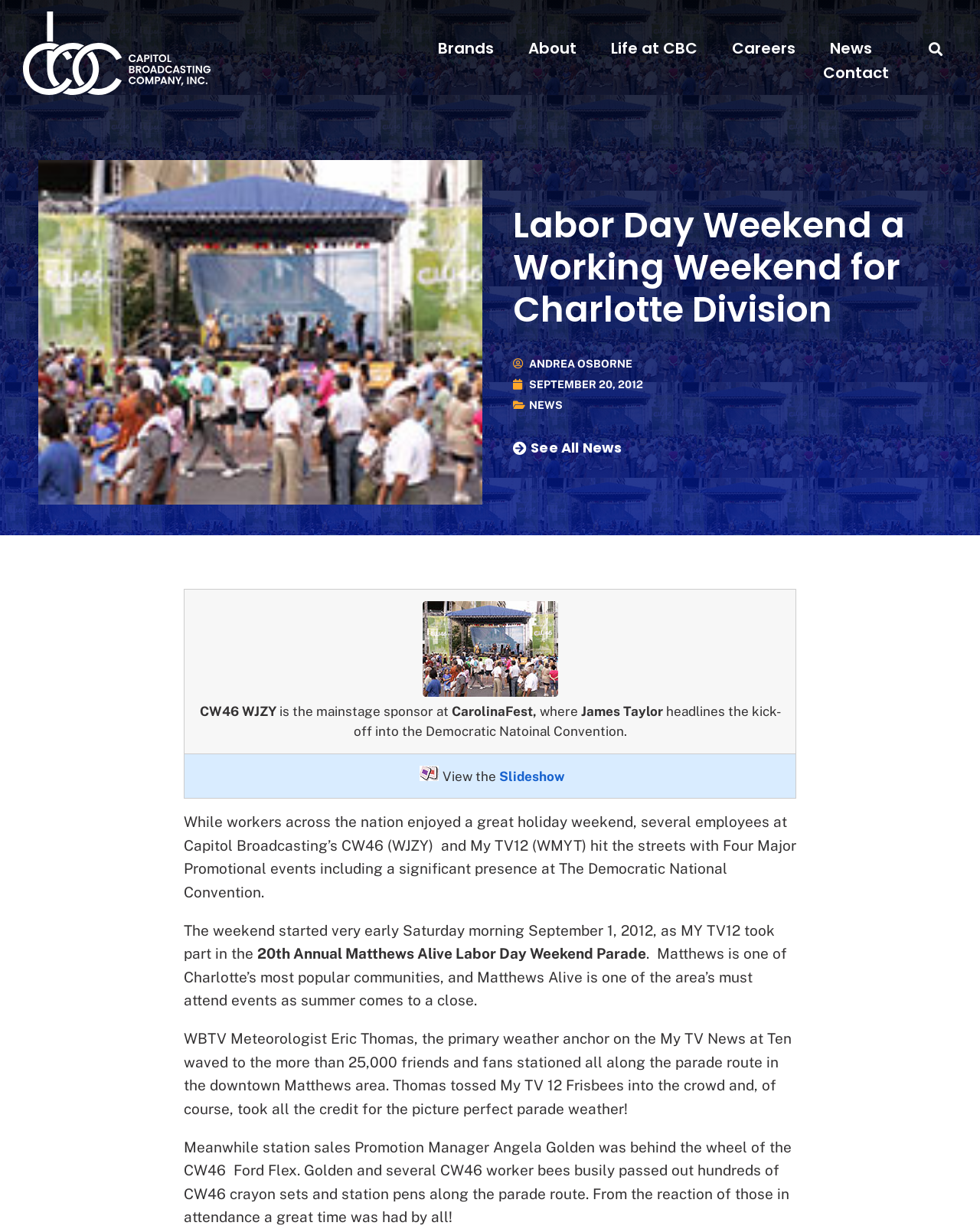Could you find the bounding box coordinates of the clickable area to complete this instruction: "Search"?

[0.923, 0.03, 0.968, 0.05]